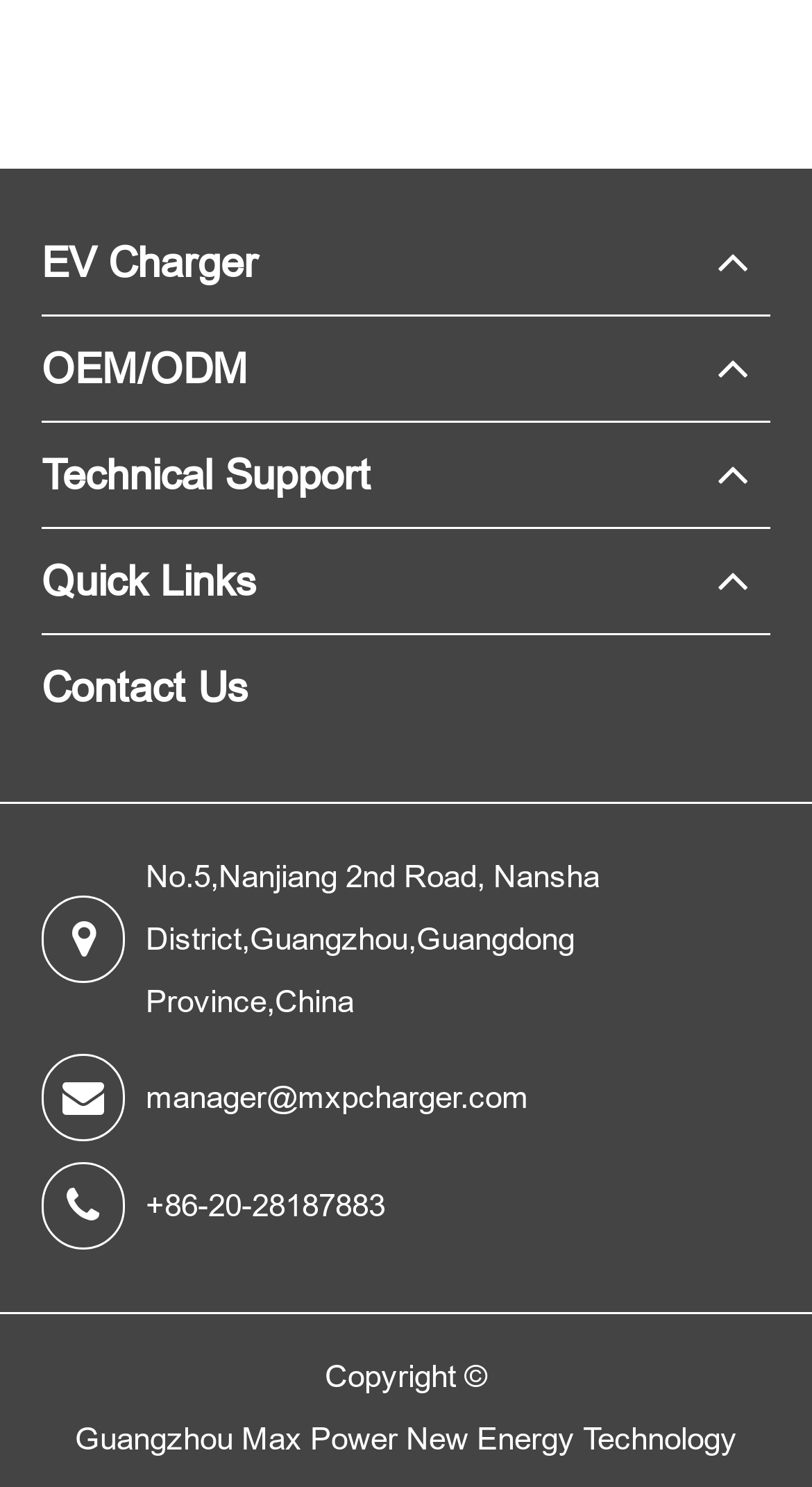What year is the copyright of the webpage?
Please use the image to deliver a detailed and complete answer.

The webpage only mentions 'Copyright ©' but does not specify the year.